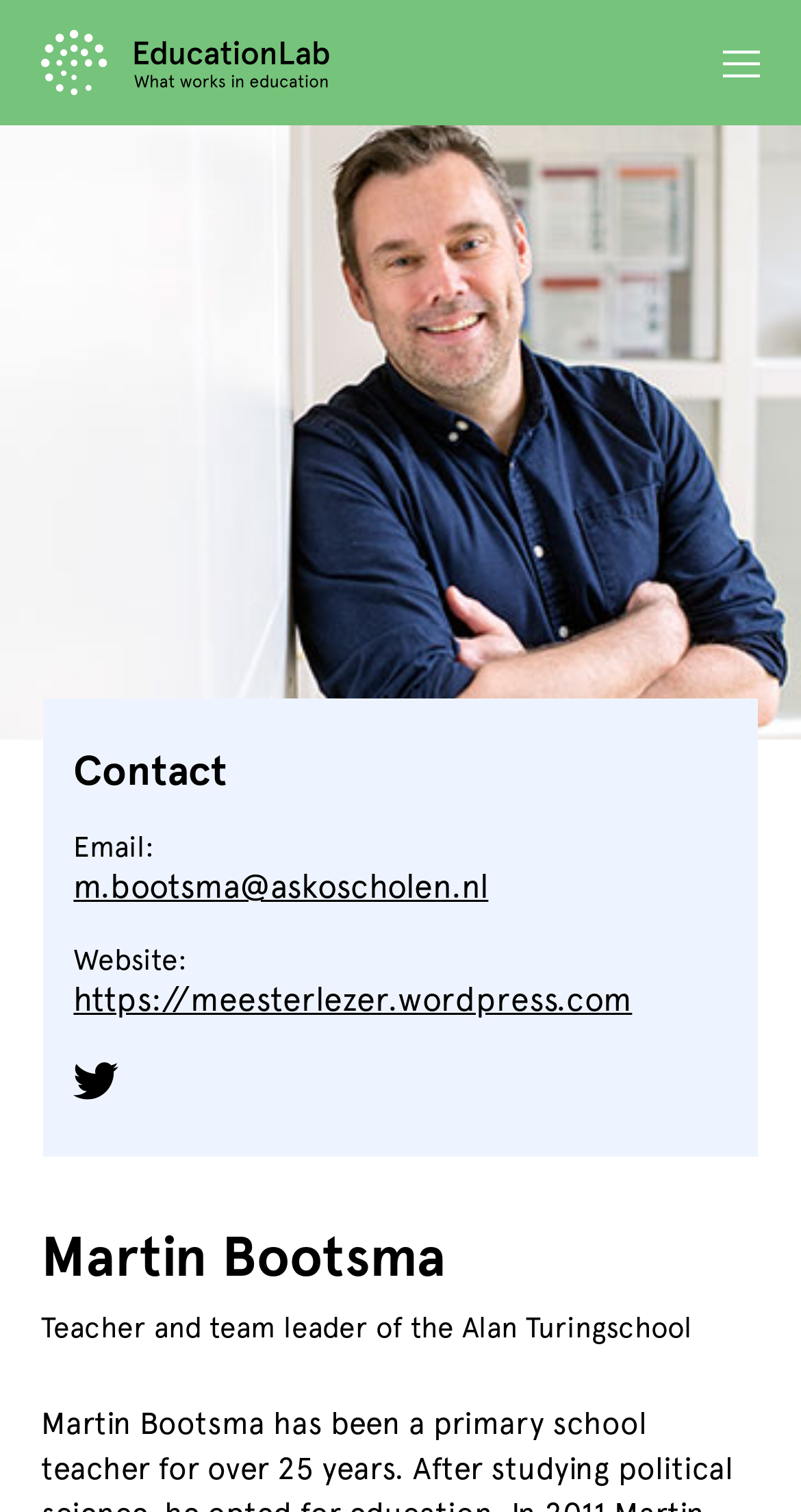What is the profession of Martin Bootsma?
Answer the question with a detailed and thorough explanation.

The answer can be found in the static text element which contains the description of Martin Bootsma. This text element is located below the heading element with Martin Bootsma's name, indicating that it is a description of him.